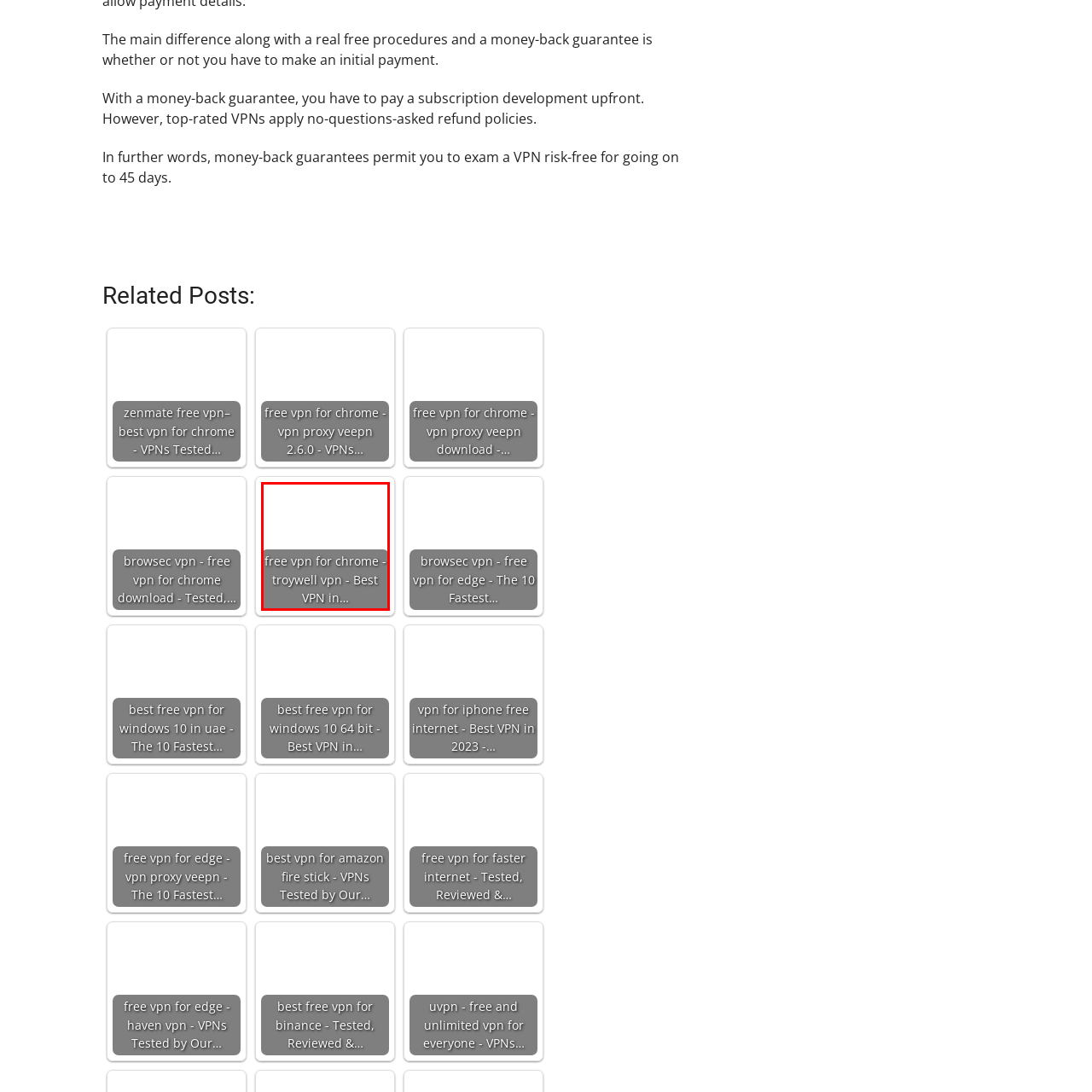What is the primary focus of the VPN service?
Look at the image highlighted within the red bounding box and provide a detailed answer to the question.

The caption highlights the VPN service's ability to enhance online security and privacy, suggesting that these are the primary concerns and benefits of using this service.